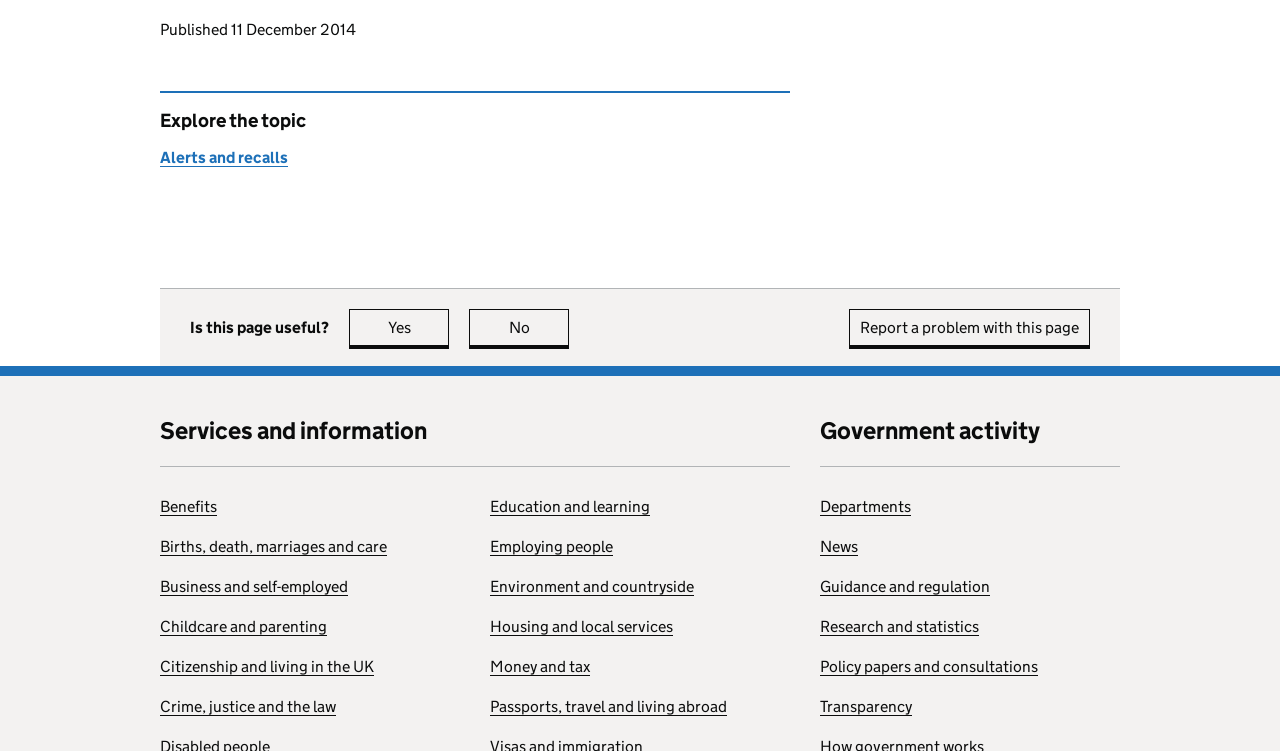Please identify the bounding box coordinates of the region to click in order to complete the task: "Explore the topic". The coordinates must be four float numbers between 0 and 1, specified as [left, top, right, bottom].

[0.125, 0.144, 0.617, 0.177]